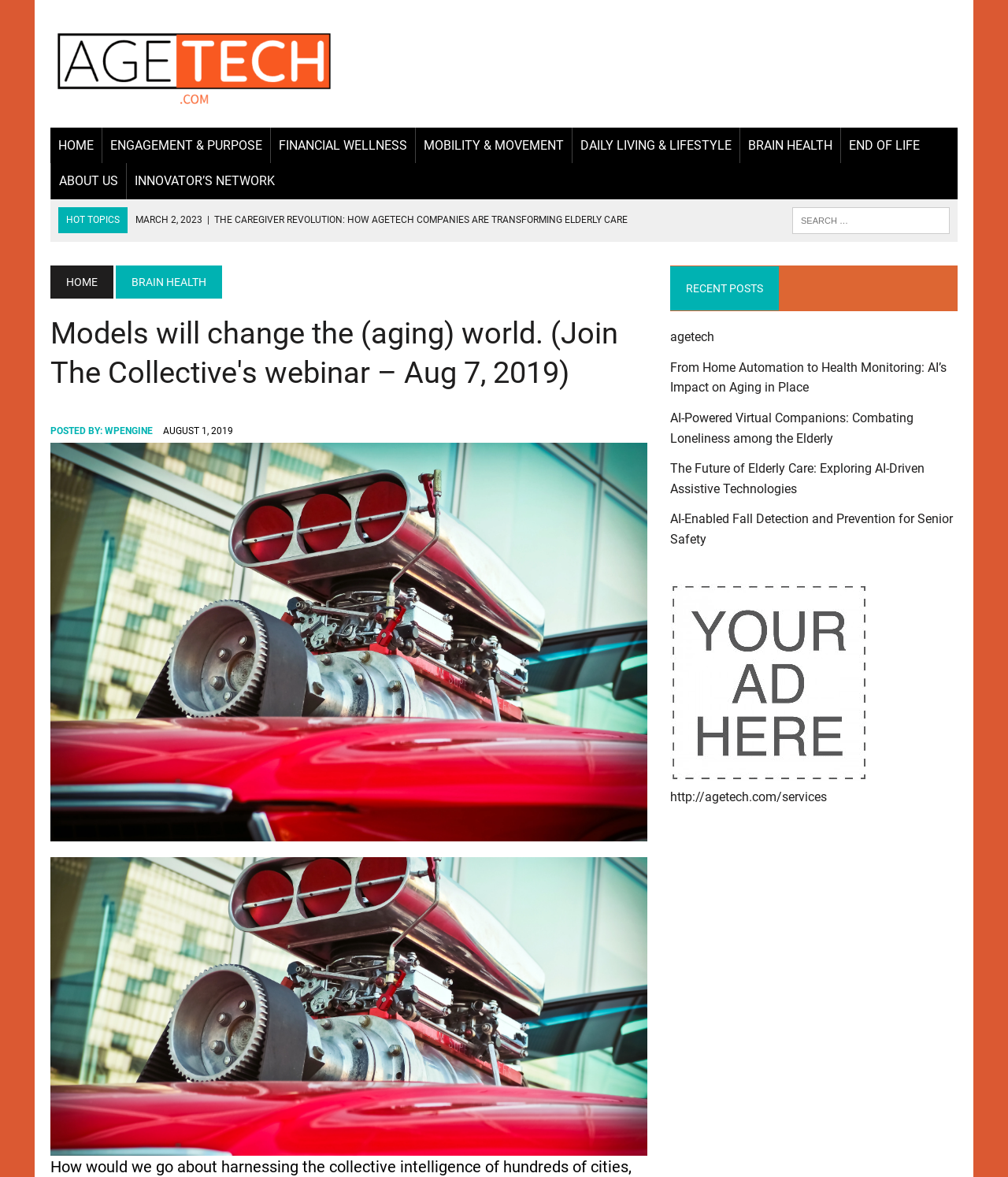Find the bounding box of the UI element described as: "March 8, 2024 | agetech". The bounding box coordinates should be given as four float values between 0 and 1, i.e., [left, top, right, bottom].

[0.066, 0.248, 0.186, 0.258]